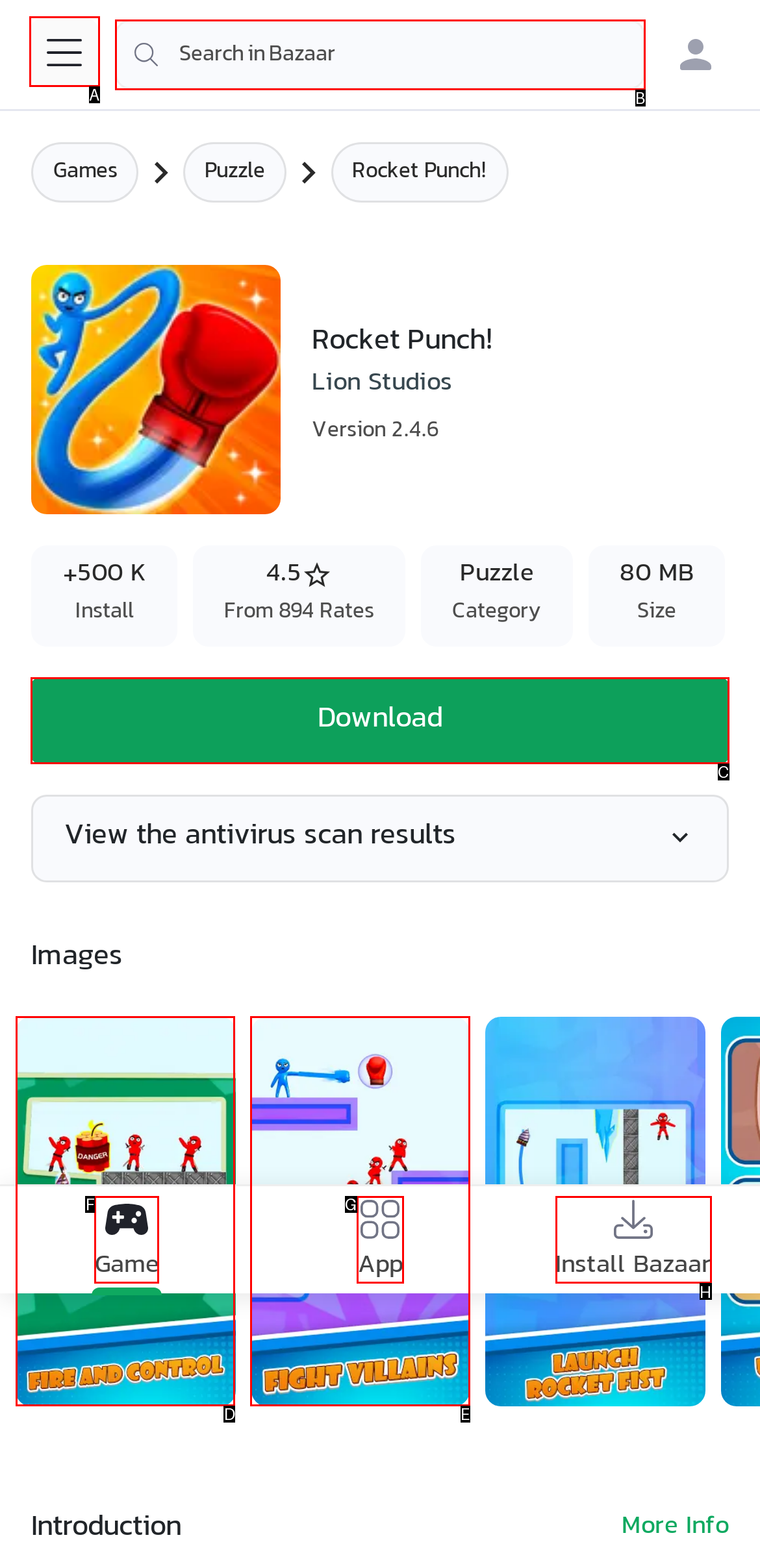Provide the letter of the HTML element that you need to click on to perform the task: Download the game.
Answer with the letter corresponding to the correct option.

C